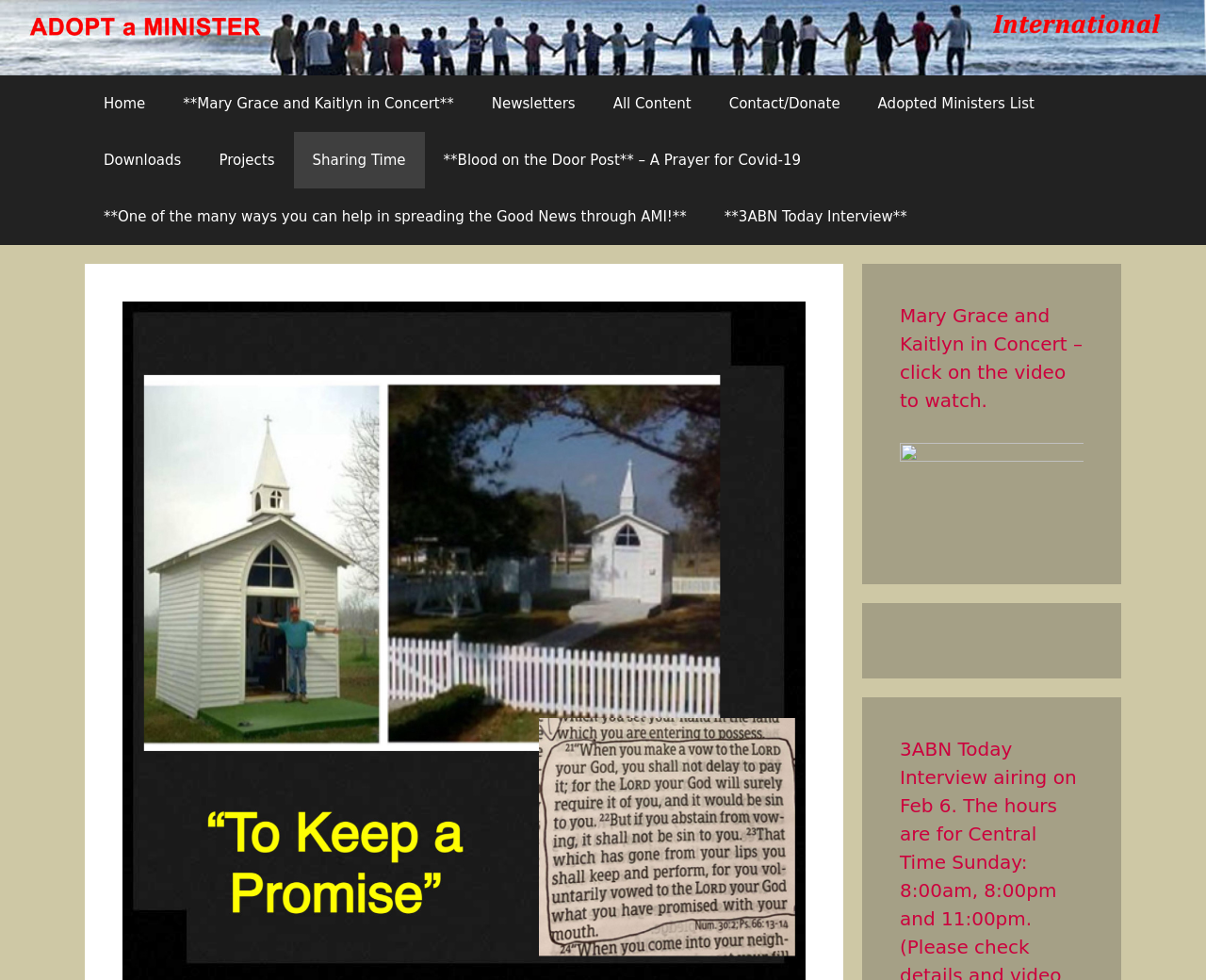What is the name of the concert mentioned on the webpage?
Give a one-word or short-phrase answer derived from the screenshot.

Mary Grace and Kaitlyn in Concert